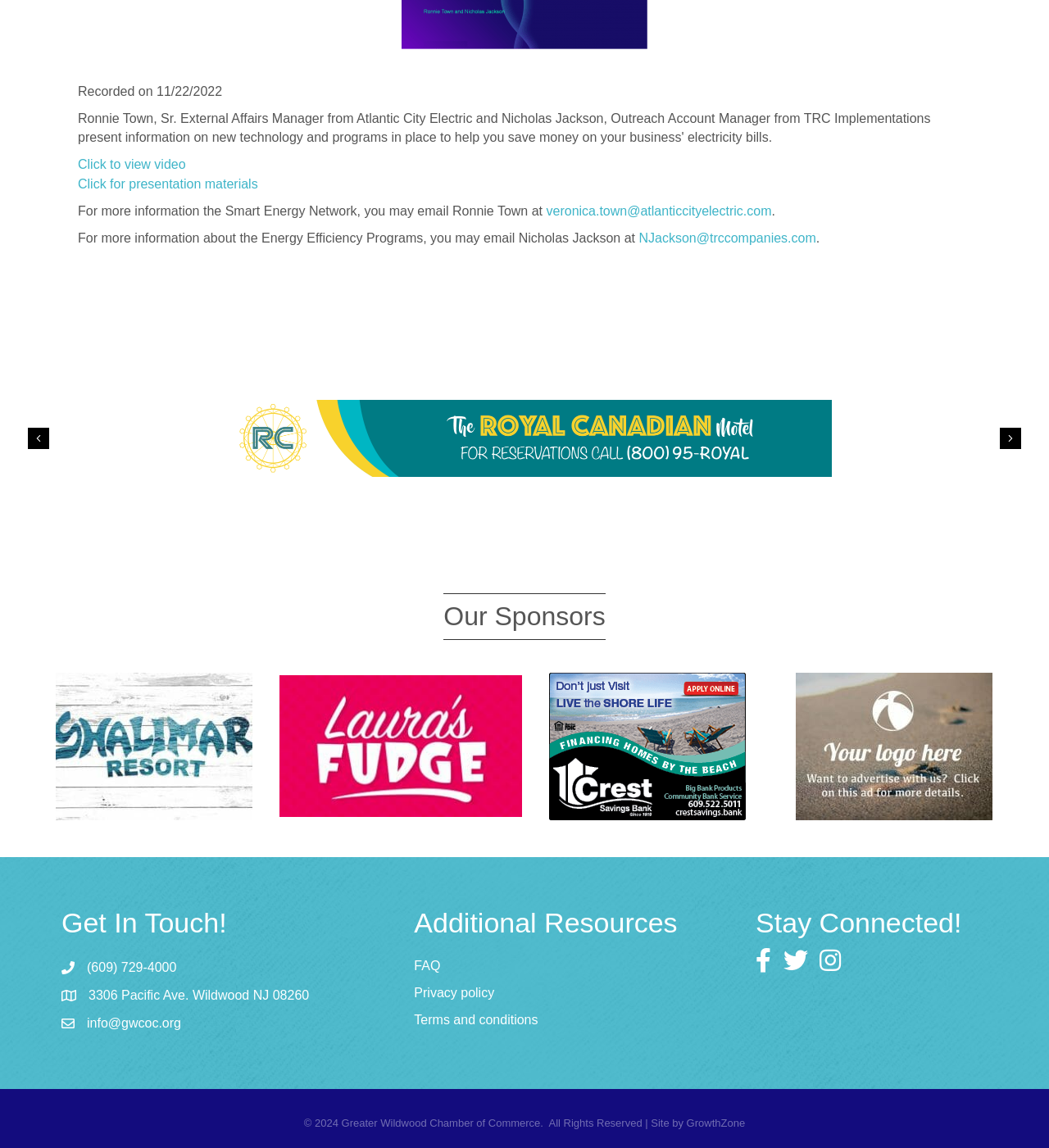From the element description: "Terms and conditions", extract the bounding box coordinates of the UI element. The coordinates should be expressed as four float numbers between 0 and 1, in the order [left, top, right, bottom].

[0.395, 0.882, 0.513, 0.894]